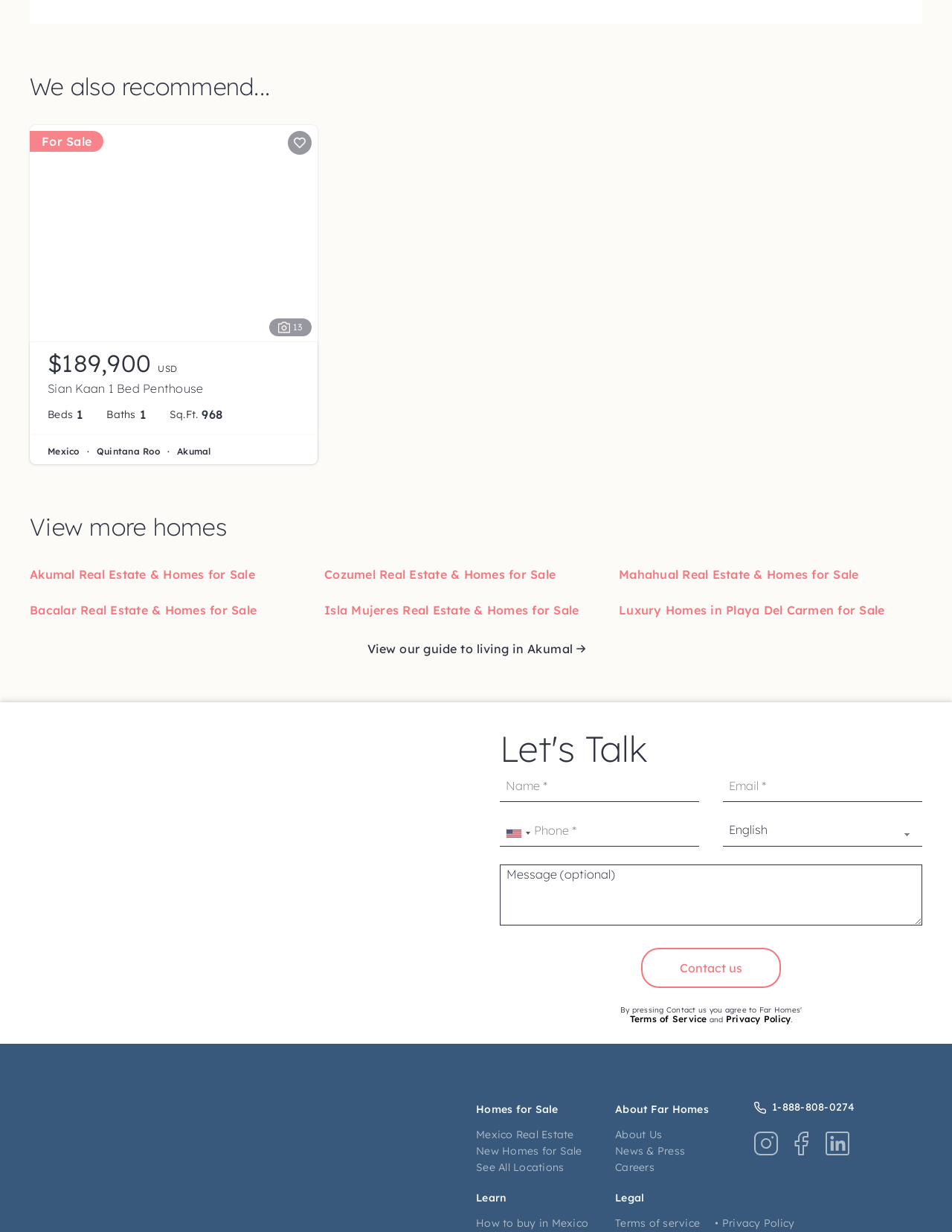Please determine the bounding box coordinates of the section I need to click to accomplish this instruction: "Click the 'Let's Talk' button".

[0.525, 0.586, 0.68, 0.629]